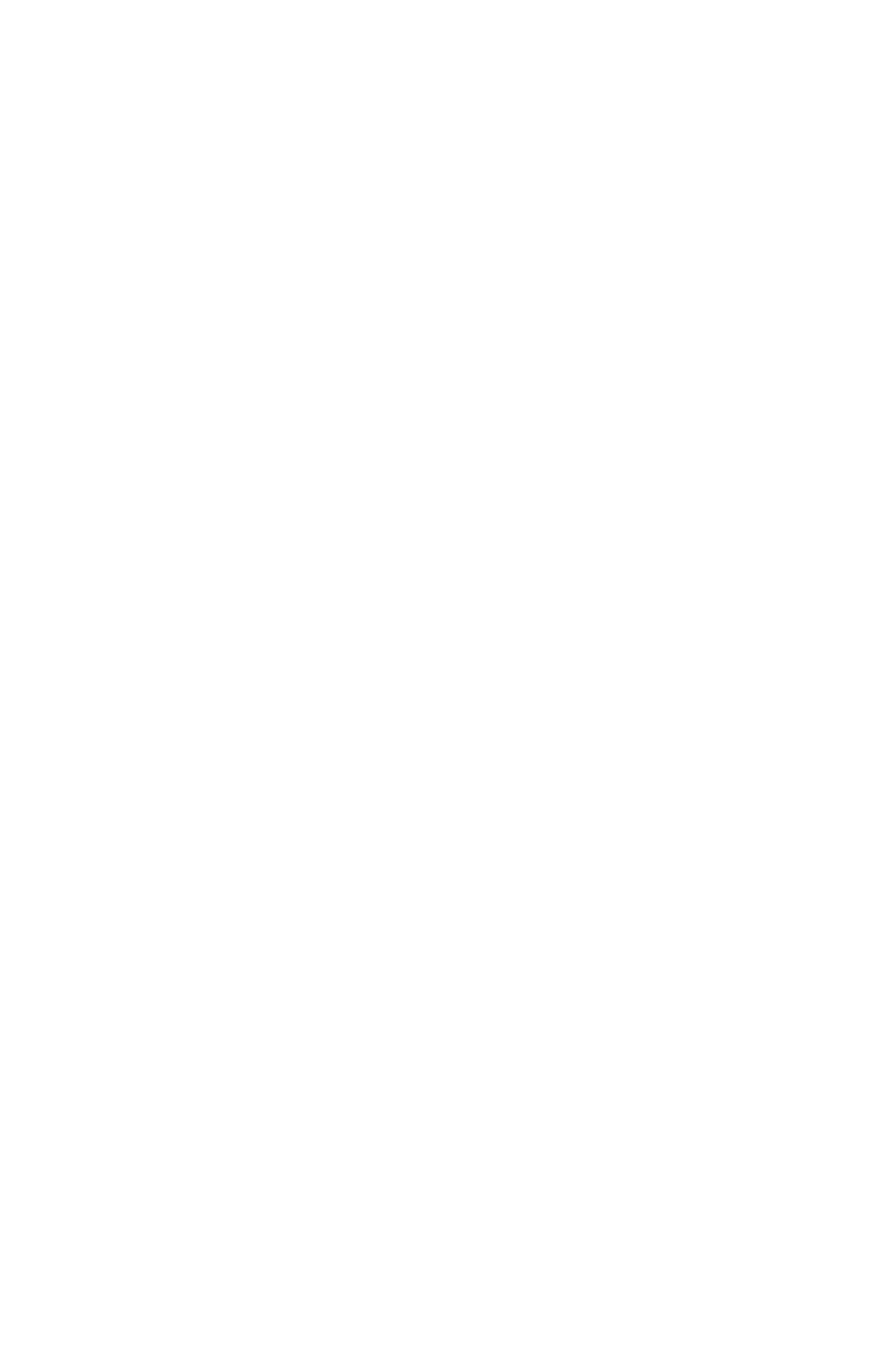Respond to the question below with a single word or phrase:
How many links are in the footer?

8